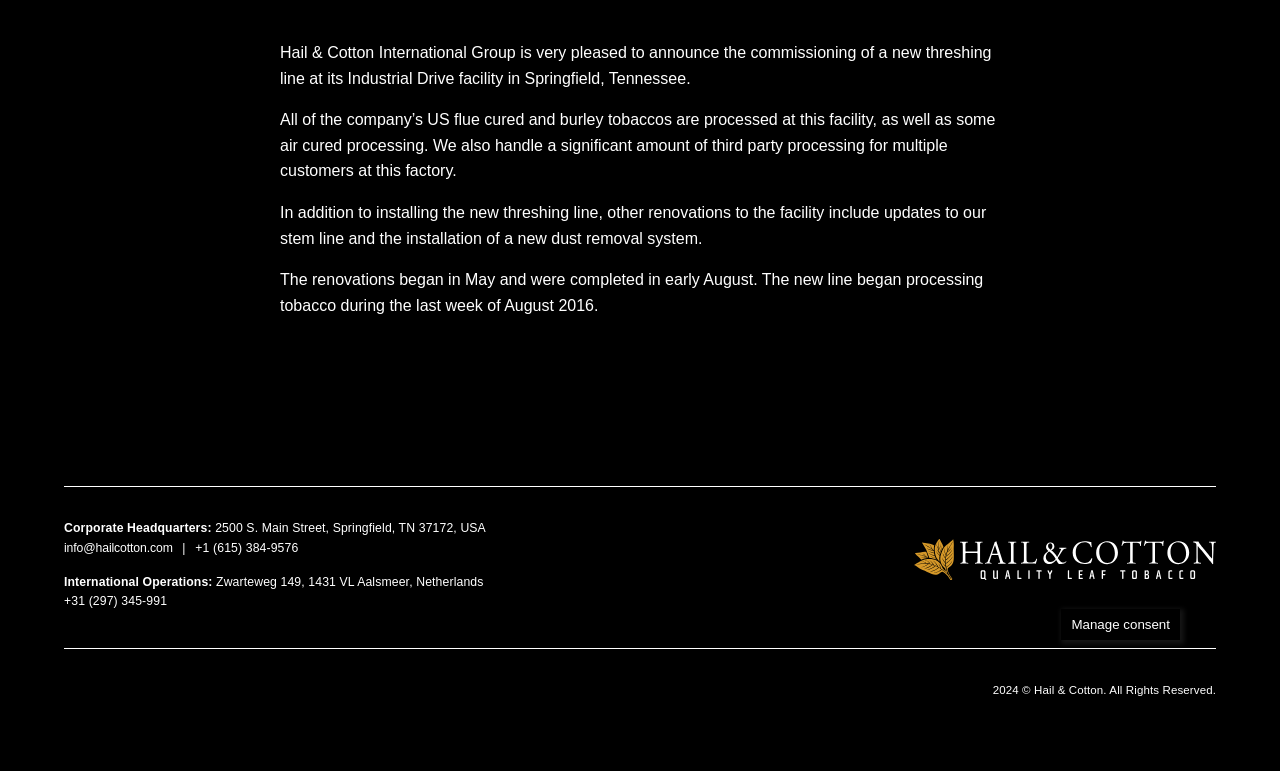Specify the bounding box coordinates (top-left x, top-left y, bottom-right x, bottom-right y) of the UI element in the screenshot that matches this description: Manage consent

[0.829, 0.789, 0.922, 0.83]